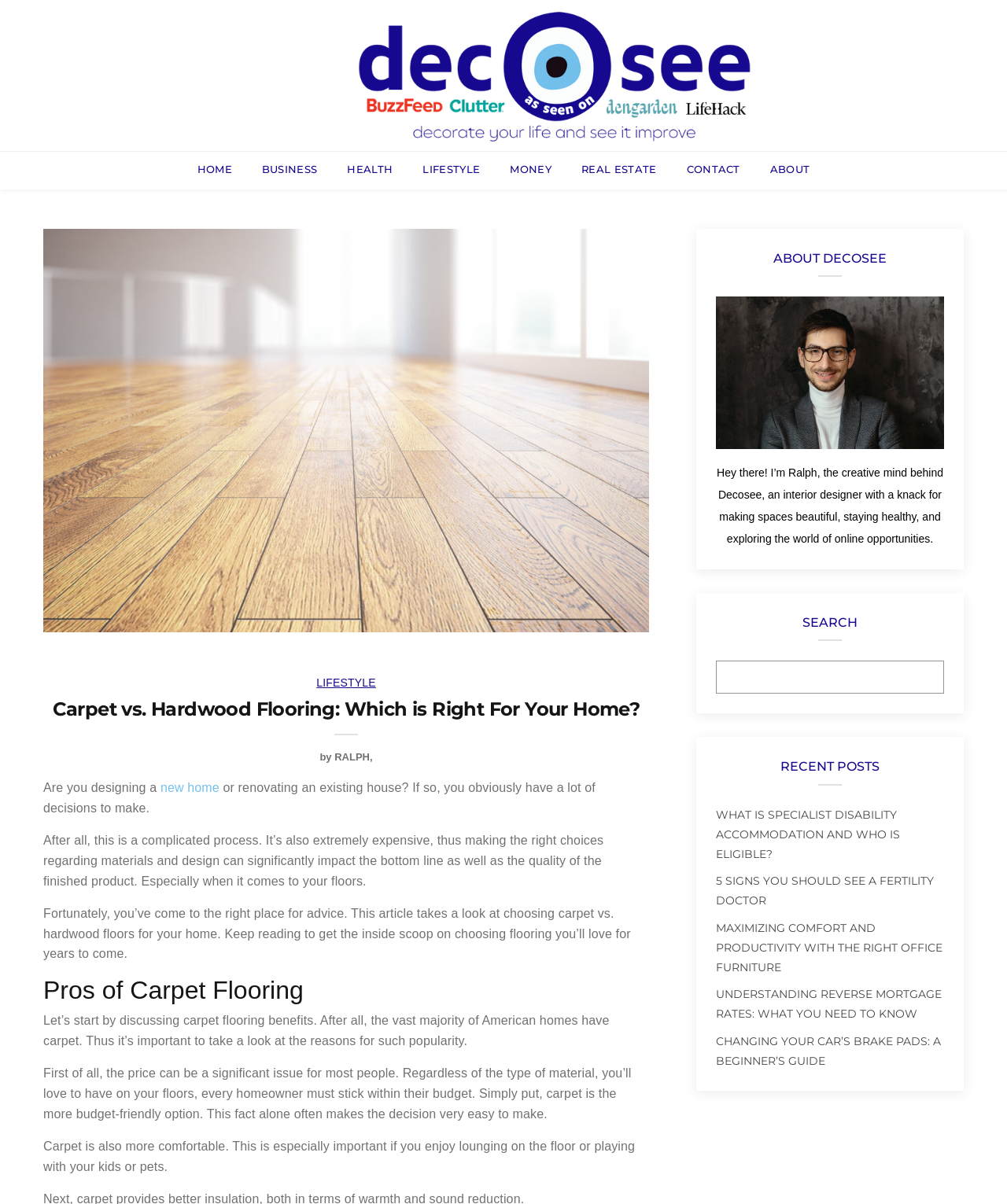Locate the bounding box coordinates of the element's region that should be clicked to carry out the following instruction: "Learn more about the author Ralph". The coordinates need to be four float numbers between 0 and 1, i.e., [left, top, right, bottom].

[0.332, 0.624, 0.367, 0.634]